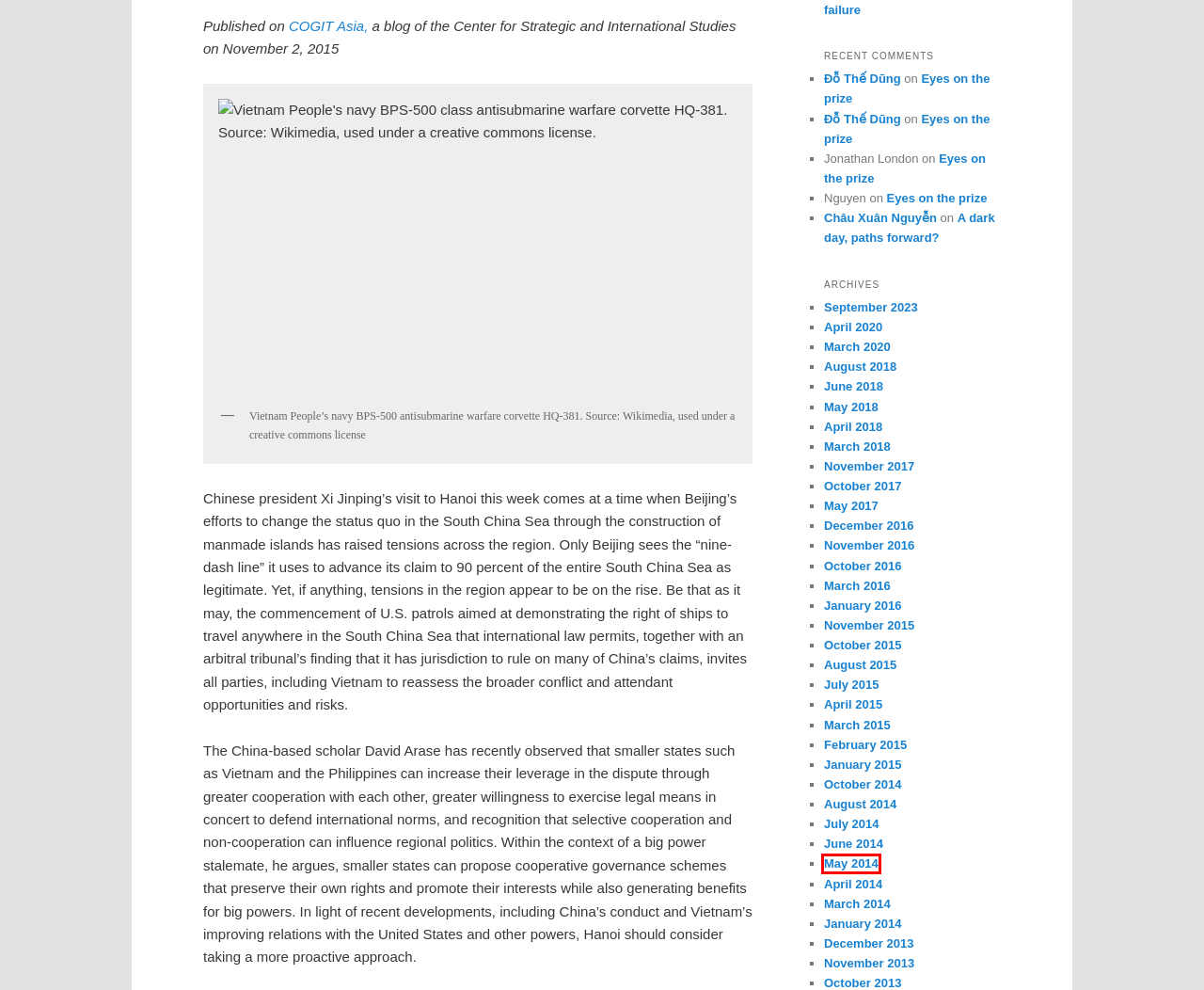You are looking at a screenshot of a webpage with a red bounding box around an element. Determine the best matching webpage description for the new webpage resulting from clicking the element in the red bounding box. Here are the descriptions:
A. August 2014 - Jonathan London's BlogJonathan London's Blog
B. April 2015 - Jonathan London's BlogJonathan London's Blog
C. November 2017 - Jonathan London's BlogJonathan London's Blog
D. May 2014 - Jonathan London's BlogJonathan London's Blog
E. January 2014 - Jonathan London's BlogJonathan London's Blog
F. December 2013 - Jonathan London's BlogJonathan London's Blog
G. October 2015 - Jonathan London's BlogJonathan London's Blog
H. November 2016 - Jonathan London's BlogJonathan London's Blog

D